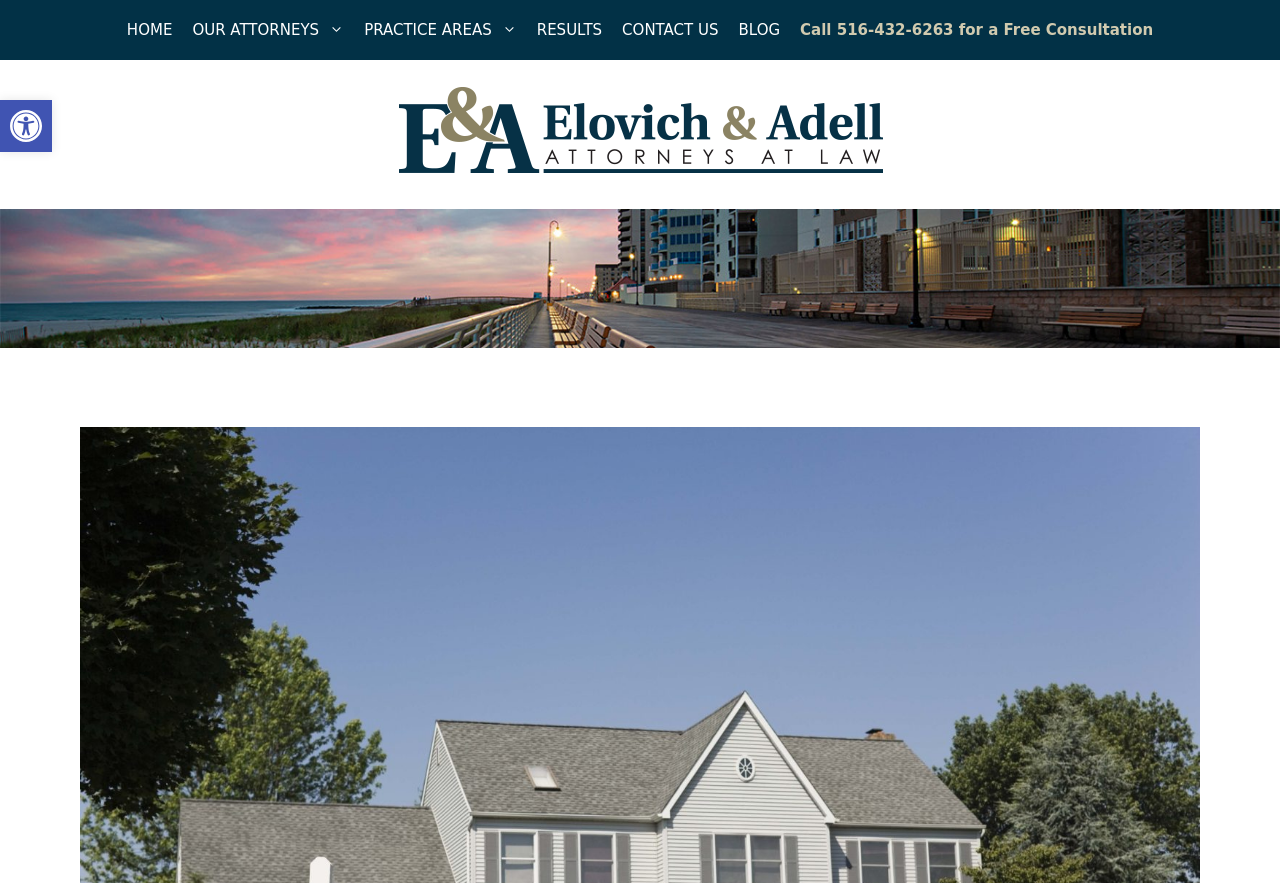Please predict the bounding box coordinates of the element's region where a click is necessary to complete the following instruction: "Donate to the website". The coordinates should be represented by four float numbers between 0 and 1, i.e., [left, top, right, bottom].

None